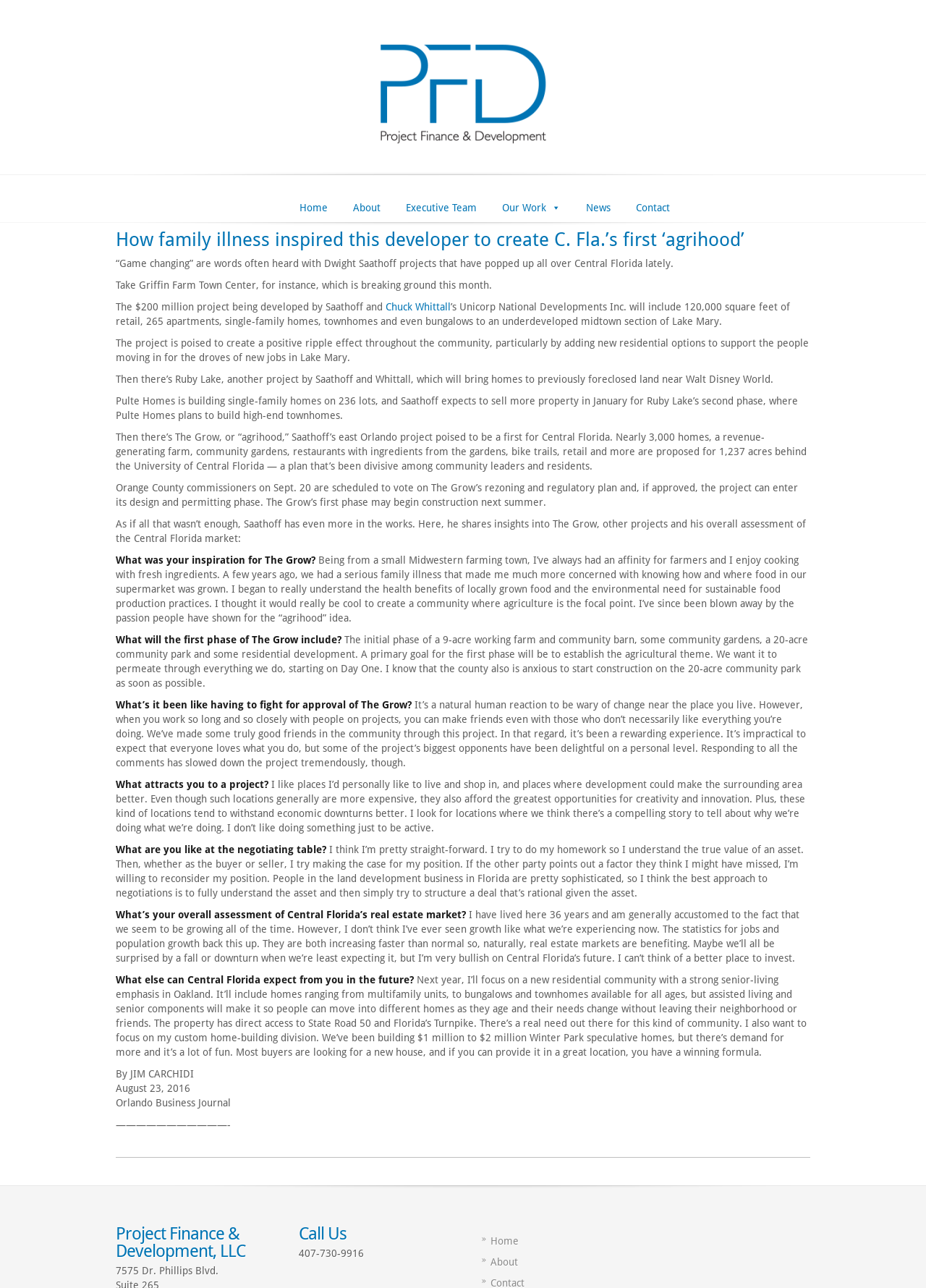What is the name of the company that is building single-family homes on 236 lots in Ruby Lake?
Deliver a detailed and extensive answer to the question.

The article states that Pulte Homes is building single-family homes on 236 lots in Ruby Lake, which is another project by Saathoff and Whittall.